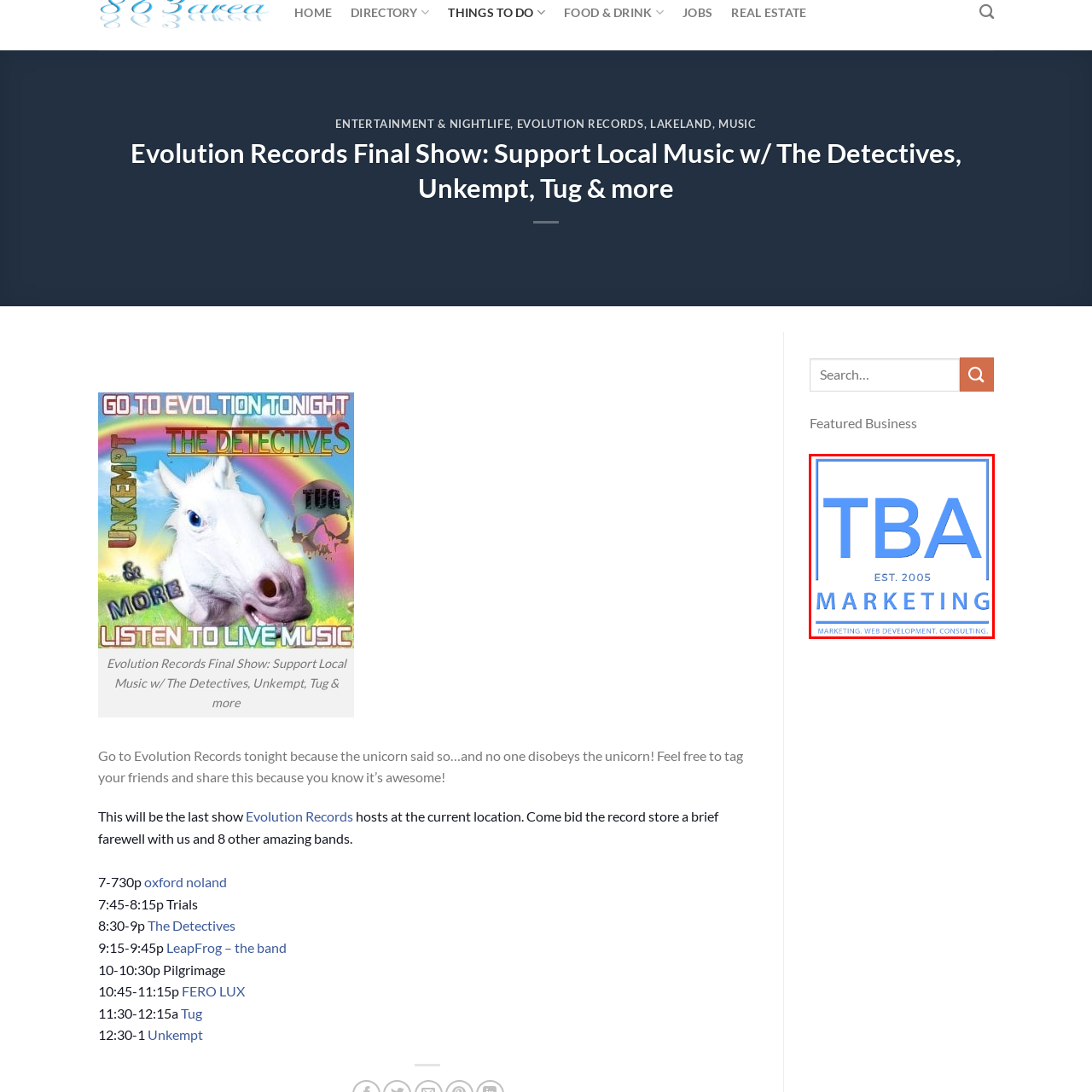What year was TBA Marketing established? Study the image bordered by the red bounding box and answer briefly using a single word or a phrase.

2005